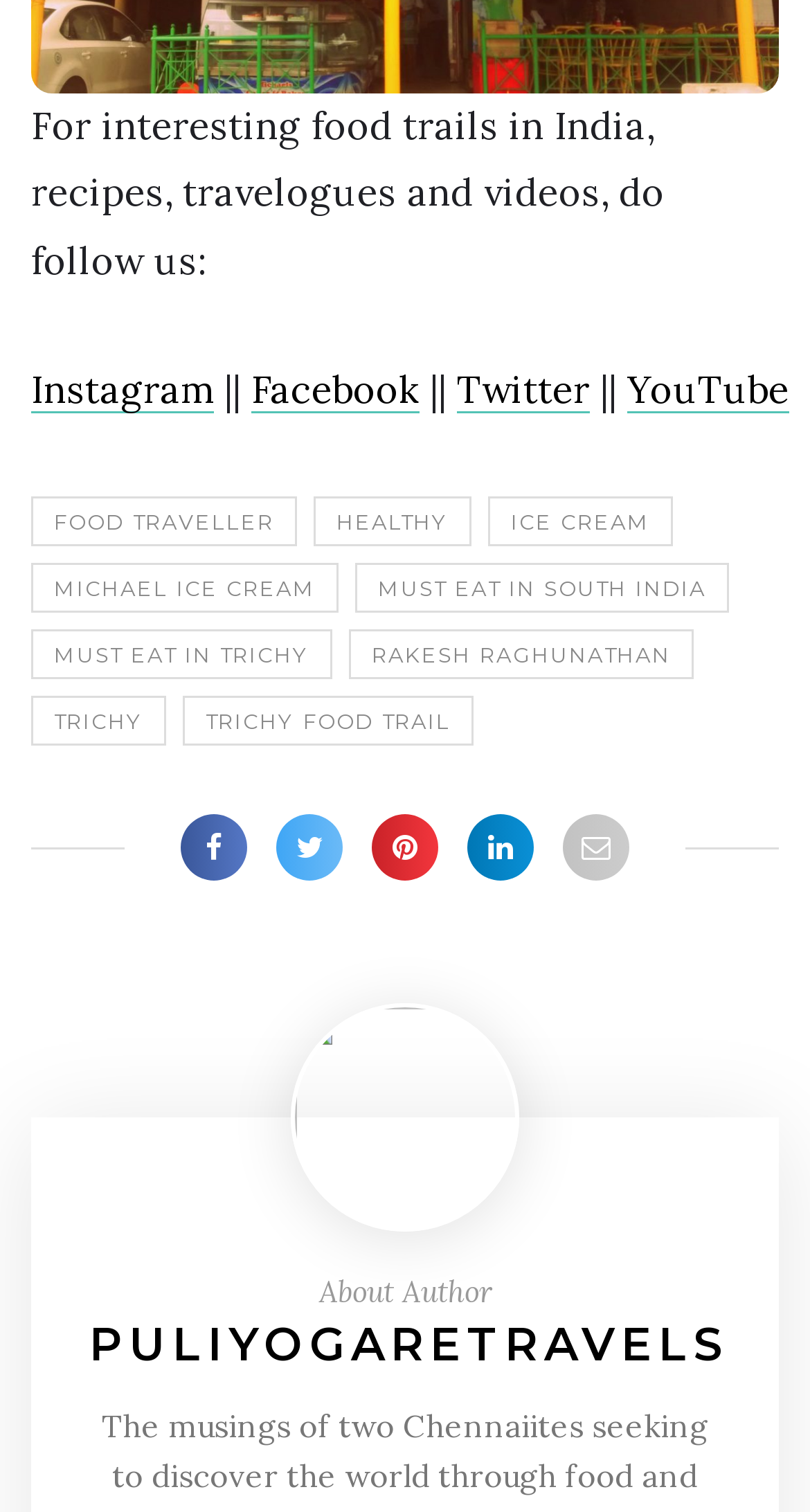Please mark the clickable region by giving the bounding box coordinates needed to complete this instruction: "Visit FOOD TRAVELLER page".

[0.038, 0.328, 0.367, 0.361]